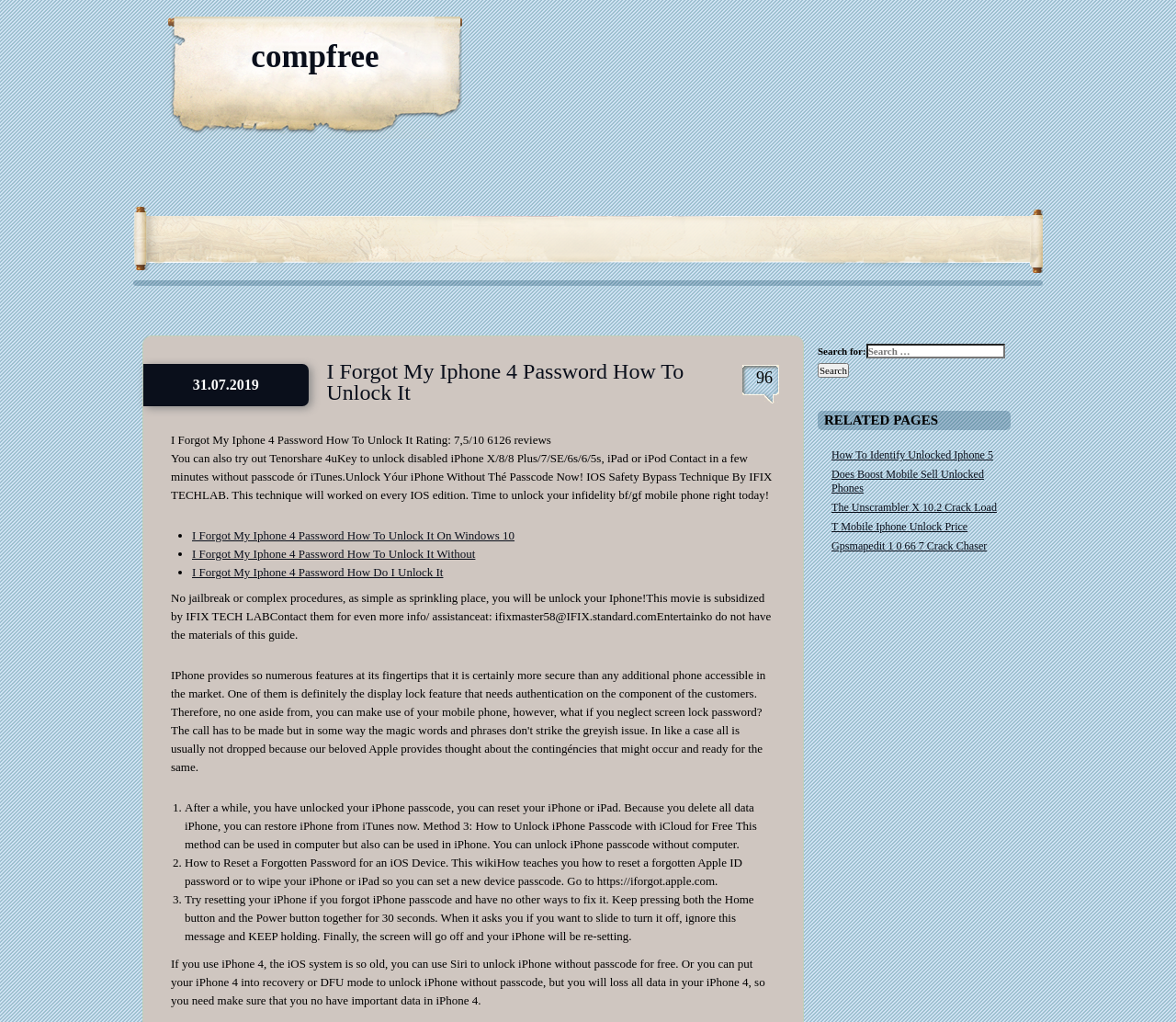Determine the coordinates of the bounding box that should be clicked to complete the instruction: "Click on I Forgot My Iphone 4 Password How To Unlock It RSS Feed". The coordinates should be represented by four float numbers between 0 and 1: [left, top, right, bottom].

[0.785, 0.018, 0.816, 0.054]